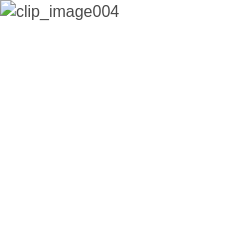What is the layout of the webpage designed to be?
Refer to the screenshot and respond with a concise word or phrase.

User-friendly